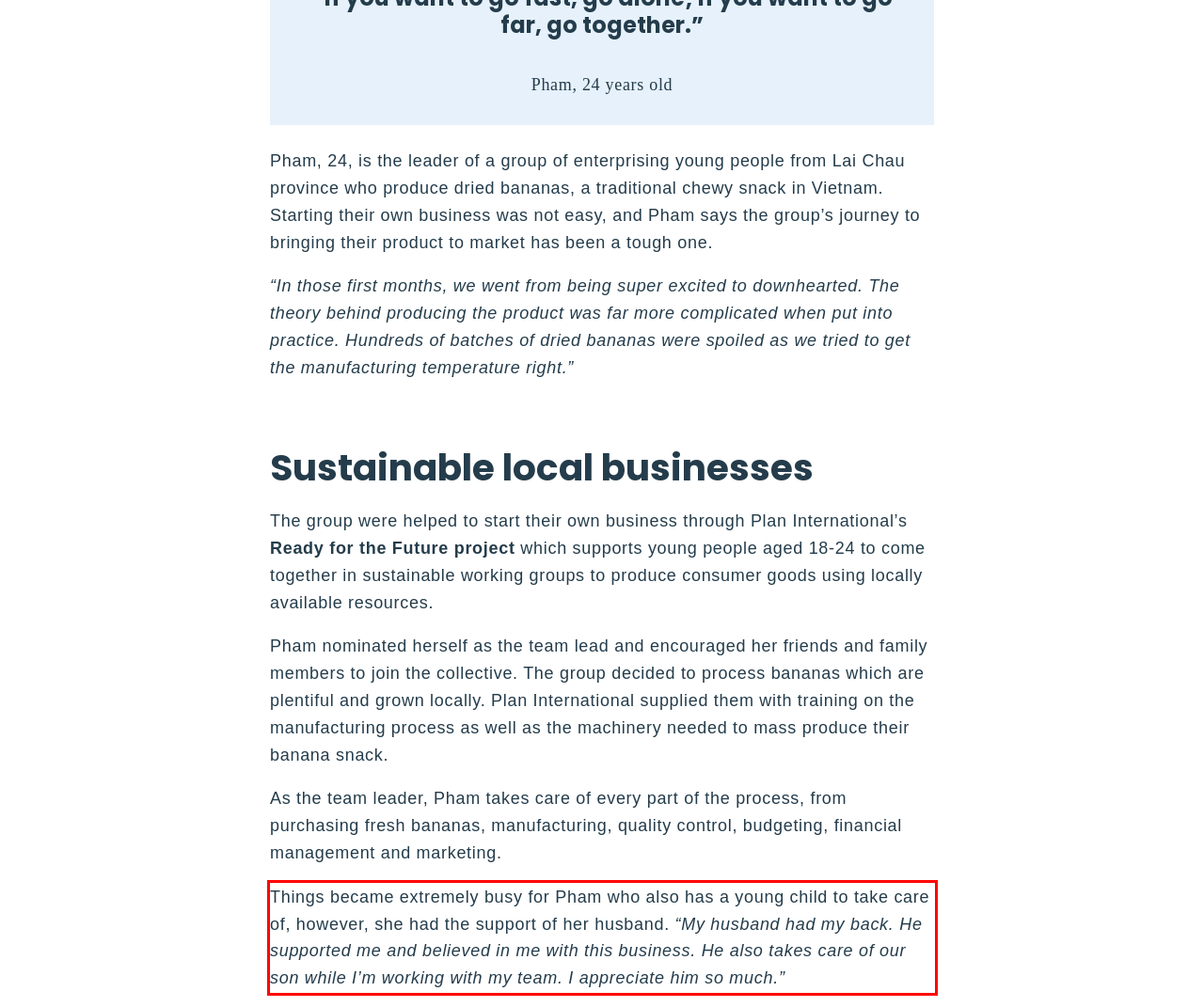Given the screenshot of the webpage, identify the red bounding box, and recognize the text content inside that red bounding box.

Things became extremely busy for Pham who also has a young child to take care of, however, she had the support of her husband. “My husband had my back. He supported me and believed in me with this business. He also takes care of our son while I’m working with my team. I appreciate him so much.”